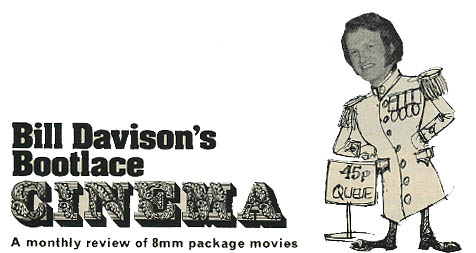Generate an elaborate caption that includes all aspects of the image.

The image features a playful and distinctive illustration representing "Bill Davison's Bootlace Cinema," a monthly review dedicated to 8mm package movies. The design prominently showcases the title in bold, stylized text, with "Bootlace" standing out in a whimsical font. 

To the right, a caricature of a man, presumably Bill Davison himself, is depicted in a military-inspired outfit complete with epaulettes. He holds a sign that reads "45p QUEUE," adding an element of humor and charm to the composition. Below the main title, the caption "A monthly review of 8mm package movies" succinctly describes the purpose of the publication, hinting at its focus on film reviews, particularly for collectors and enthusiasts of the 8mm format. The overall aesthetic combines a nostalgic vibe with a light-hearted approach, reflecting the nature of the magazine.